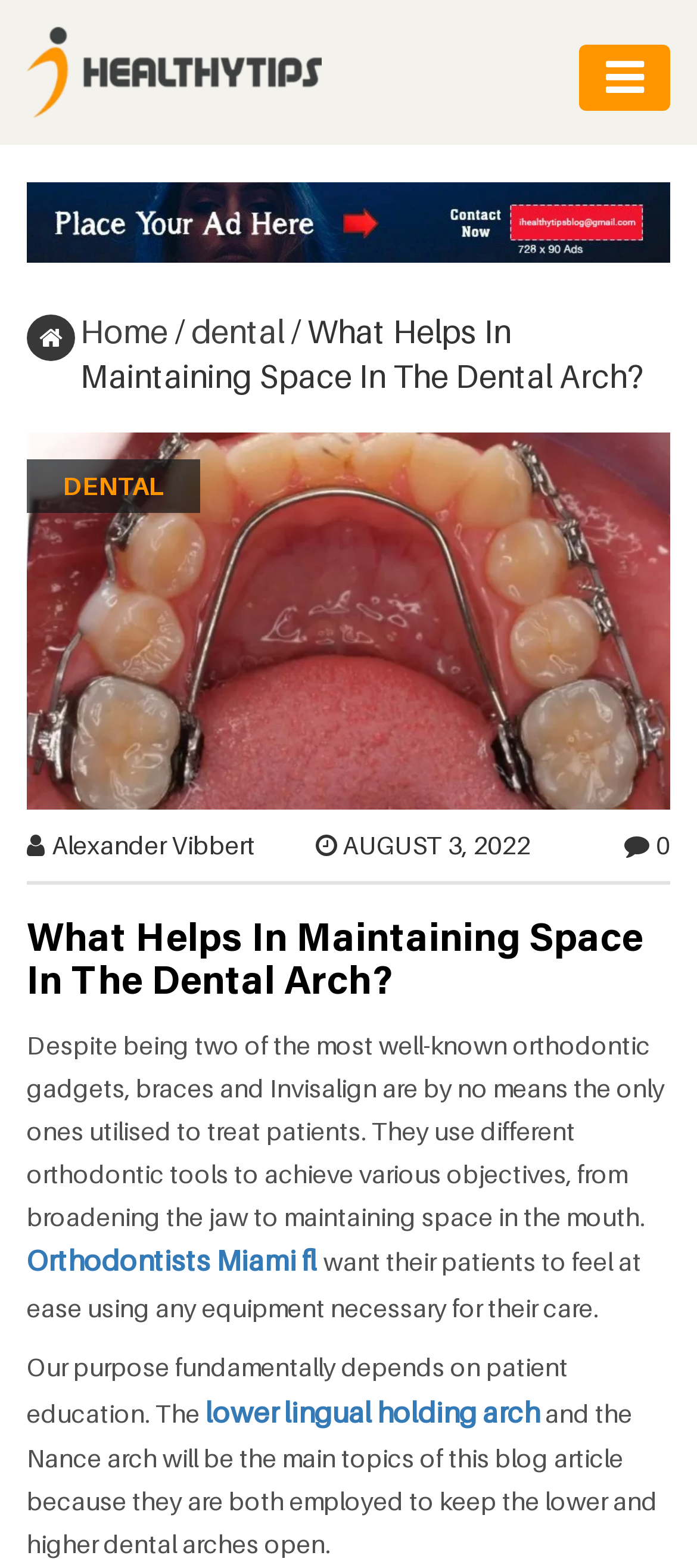Respond to the question below with a single word or phrase:
What is the topic of this blog article?

Maintaining space in the dental arch